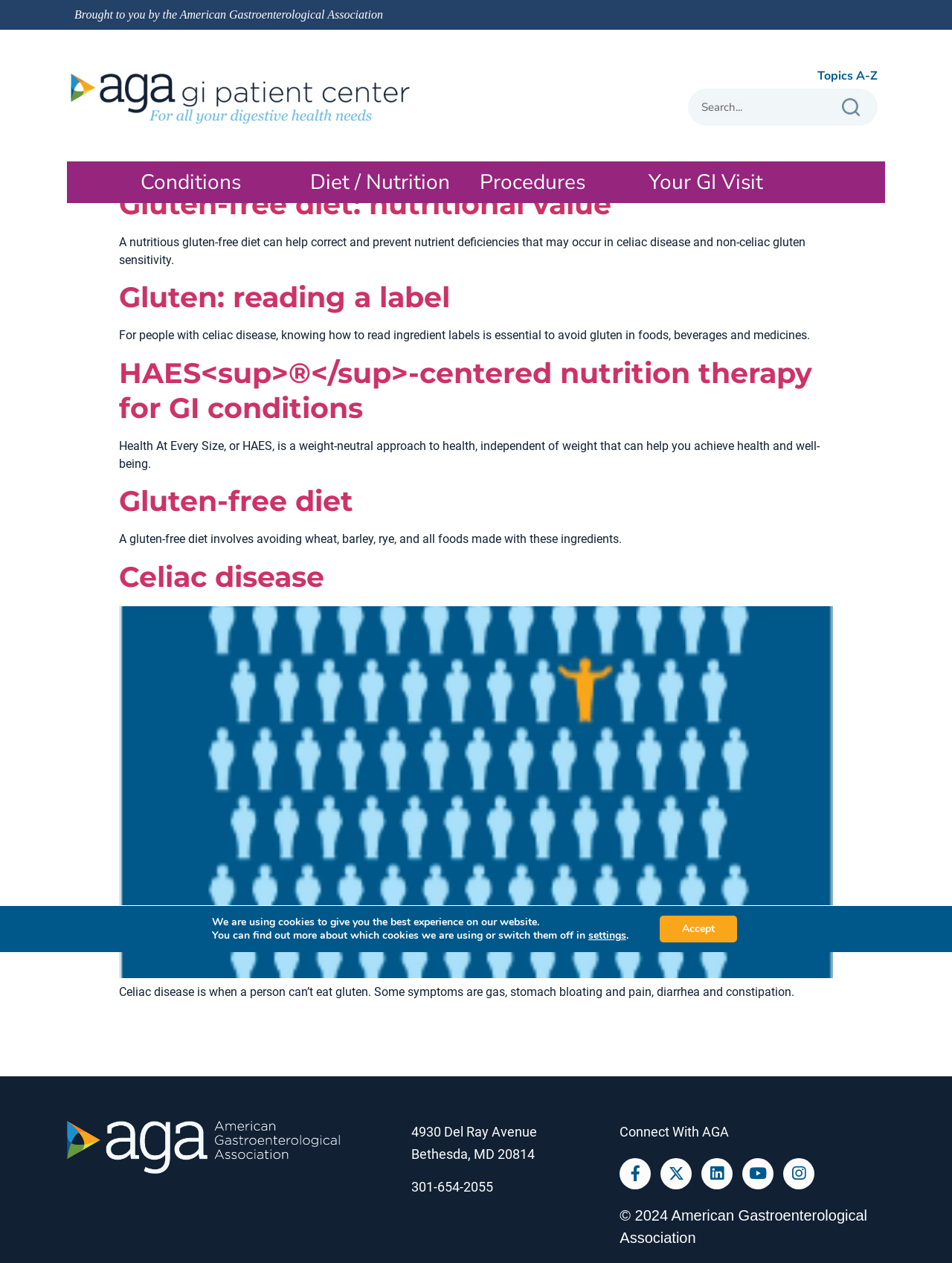Bounding box coordinates are specified in the format (top-left x, top-left y, bottom-right x, bottom-right y). All values are floating point numbers bounded between 0 and 1. Please provide the bounding box coordinate of the region this sentence describes: Diet / Nutrition

[0.31, 0.128, 0.488, 0.161]